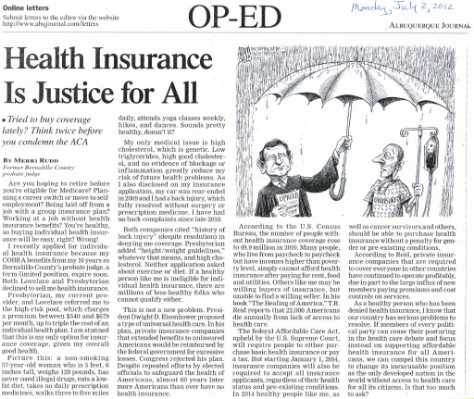Explain in detail what you see in the image.

The image depicts an editorial piece from the Albuquerque Journal dated July 2, 2012, titled "Health Insurance Is Justice for All." The article is authored by Merri Rudd and discusses vital issues surrounding health insurance, emphasizing the importance of the Affordable Care Act (ACA). Illustrative elements accompany the text, likely portraying the challenges individuals face regarding access to health care insurance. The editorial urges readers to consider the implications of health coverage in their lives, advocating for broader access to affordable health care. The format resembles a traditional newspaper op-ed section, giving it a formal presentation.